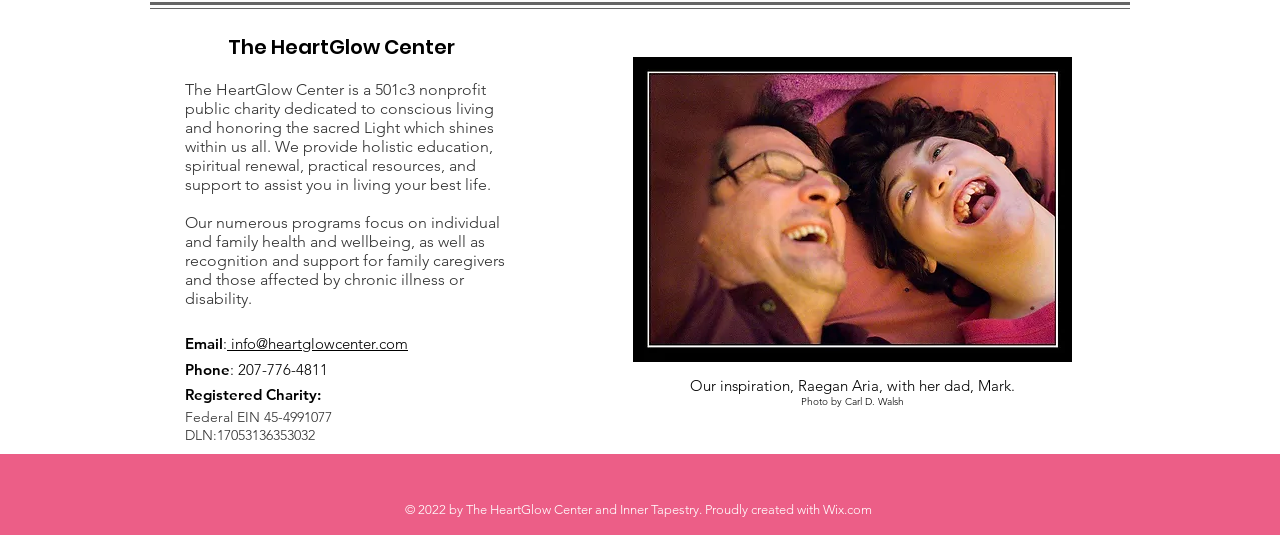Please provide a comprehensive response to the question based on the details in the image: What is the inspiration of the organization?

The inspiration of the organization can be found in the image caption, which mentions 'Our inspiration, Raegan Aria, with her dad, Mark.' This indicates that Raegan Aria is the inspiration behind the organization.